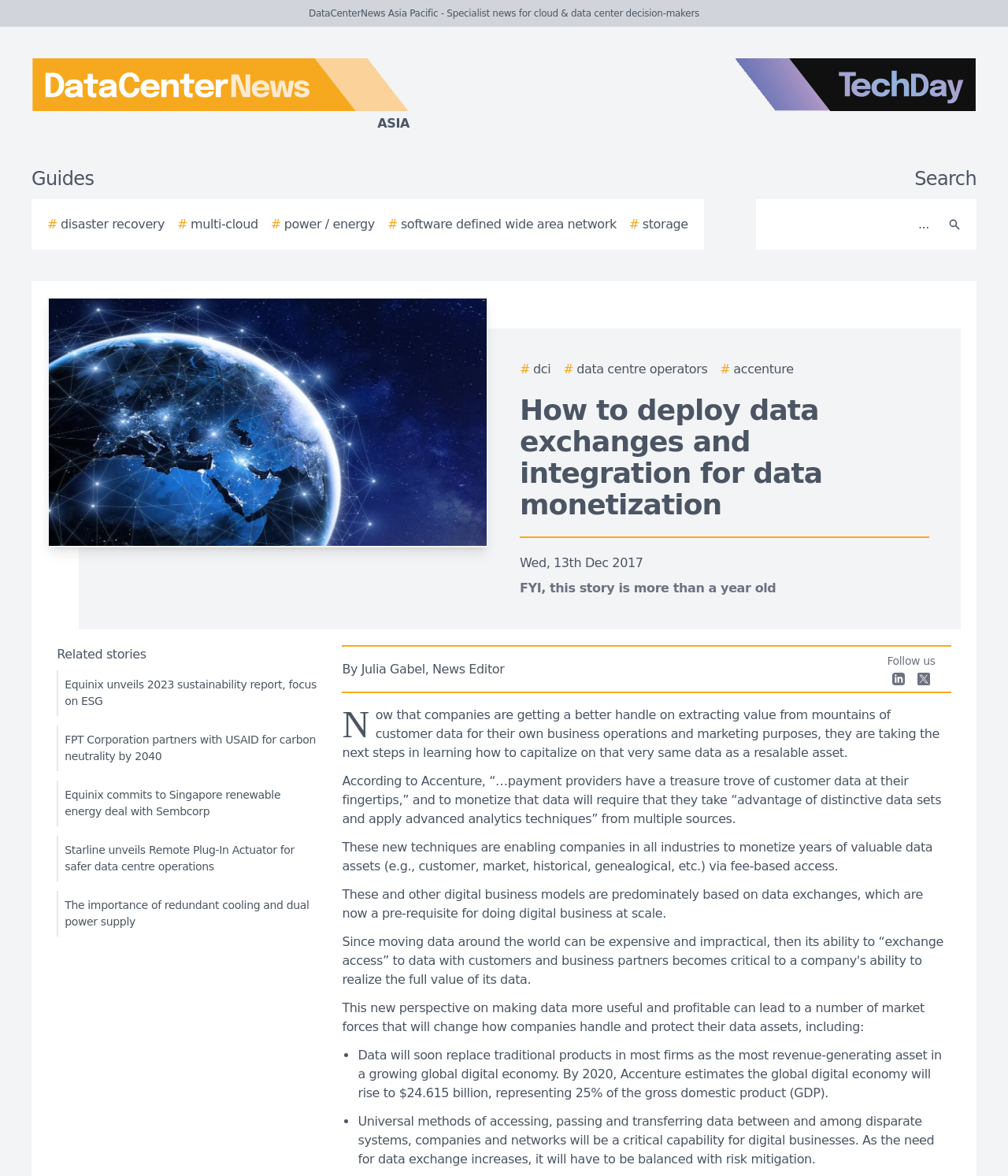Please find and report the bounding box coordinates of the element to click in order to perform the following action: "Explore European Education area". The coordinates should be expressed as four float numbers between 0 and 1, in the format [left, top, right, bottom].

None